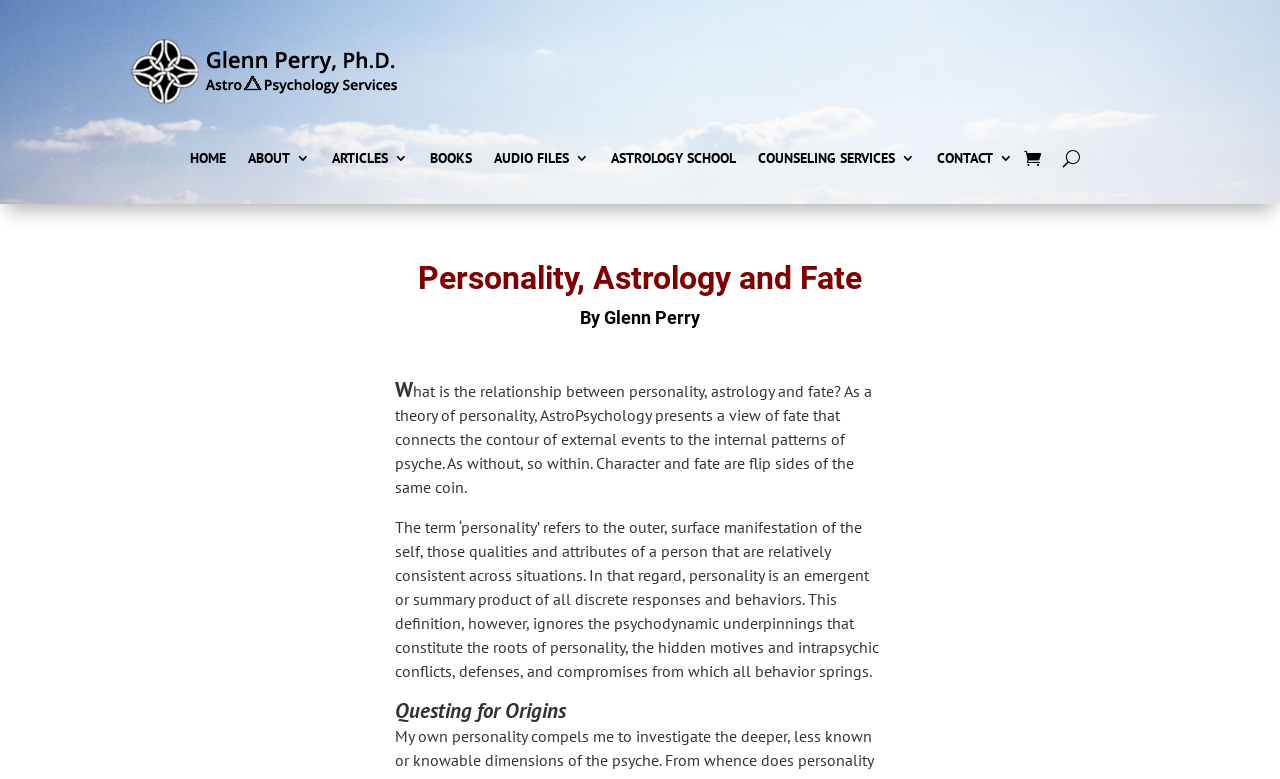Please identify the bounding box coordinates of the element's region that needs to be clicked to fulfill the following instruction: "follow on social media". The bounding box coordinates should consist of four float numbers between 0 and 1, i.e., [left, top, right, bottom].

[0.961, 0.694, 1.0, 0.746]